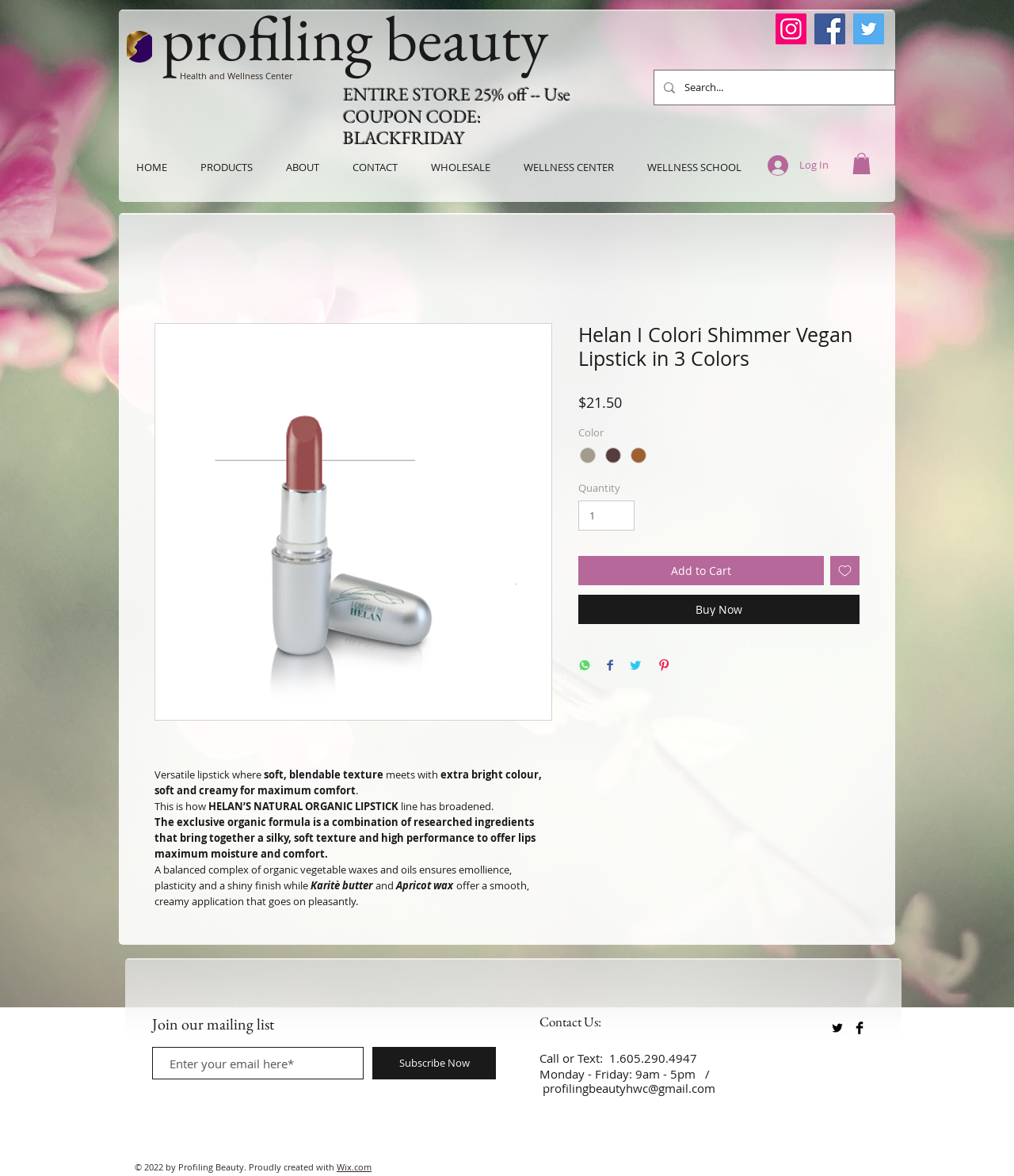Find the bounding box coordinates of the element's region that should be clicked in order to follow the given instruction: "Subscribe to the mailing list". The coordinates should consist of four float numbers between 0 and 1, i.e., [left, top, right, bottom].

[0.367, 0.89, 0.489, 0.918]